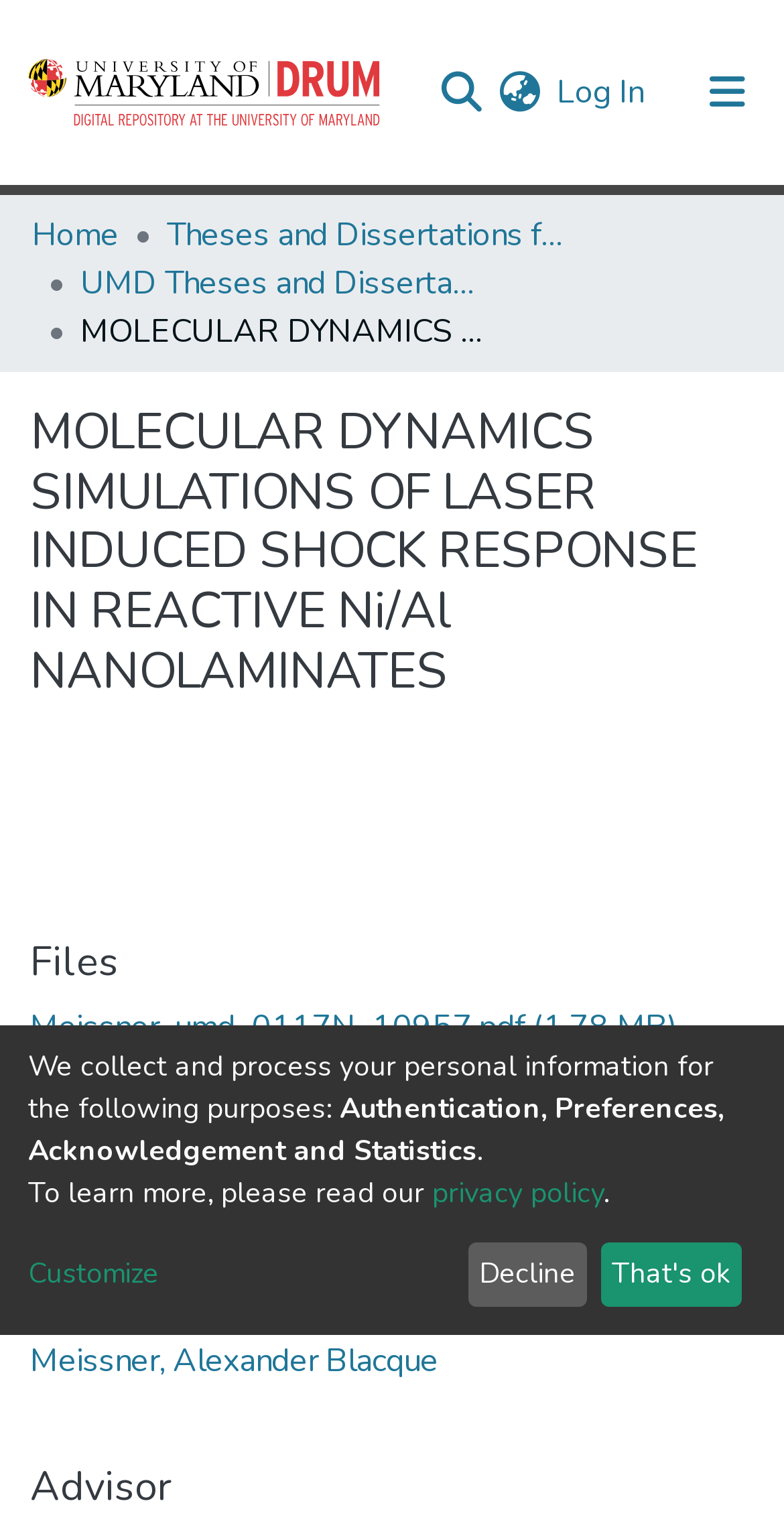Predict the bounding box of the UI element based on the description: "Meissner, Alexander Blacque". The coordinates should be four float numbers between 0 and 1, formatted as [left, top, right, bottom].

[0.038, 0.871, 0.559, 0.9]